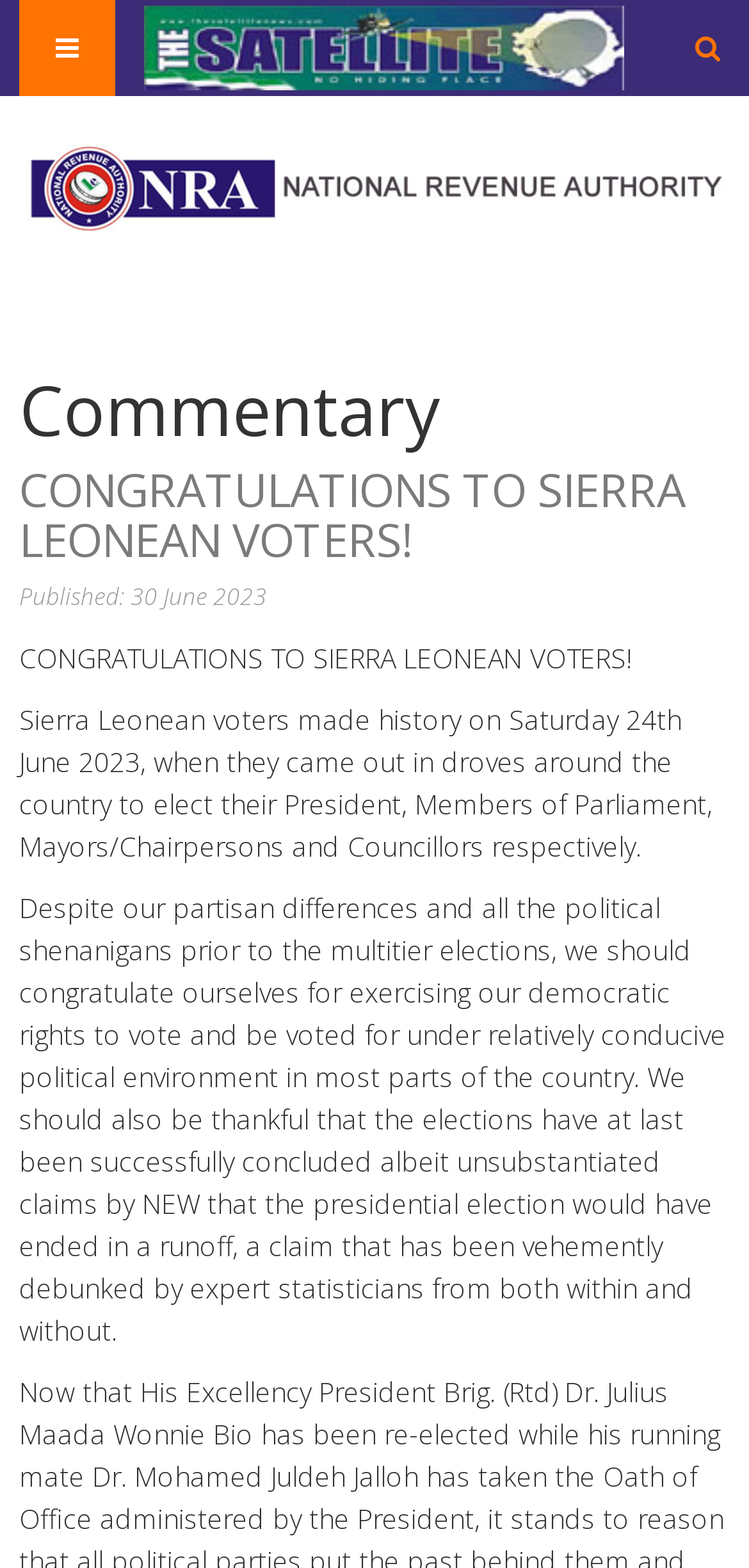How many types of elections were held?
Using the information from the image, give a concise answer in one word or a short phrase.

Four